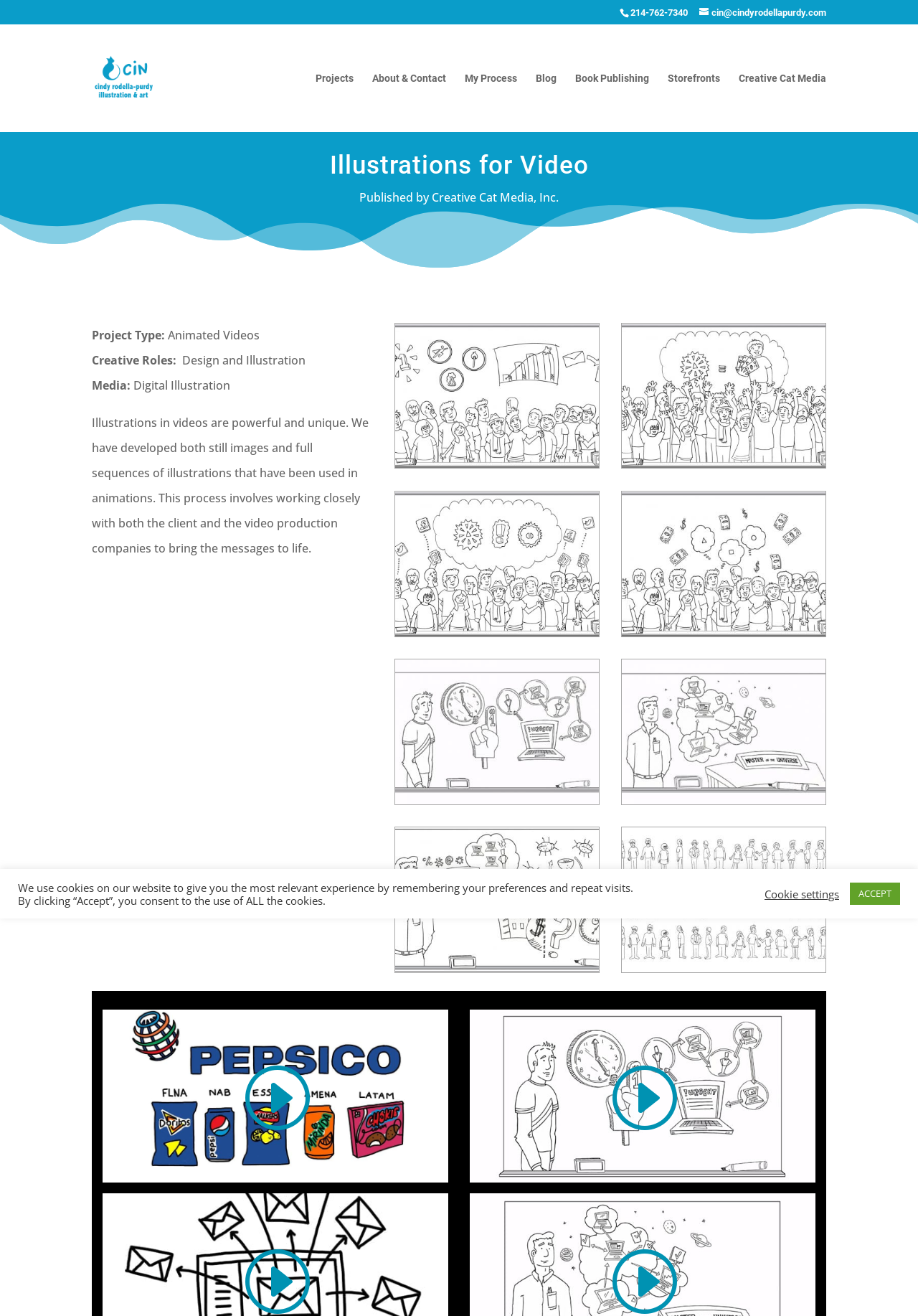Provide a one-word or brief phrase answer to the question:
What is the project type mentioned on the webpage?

Animated Videos